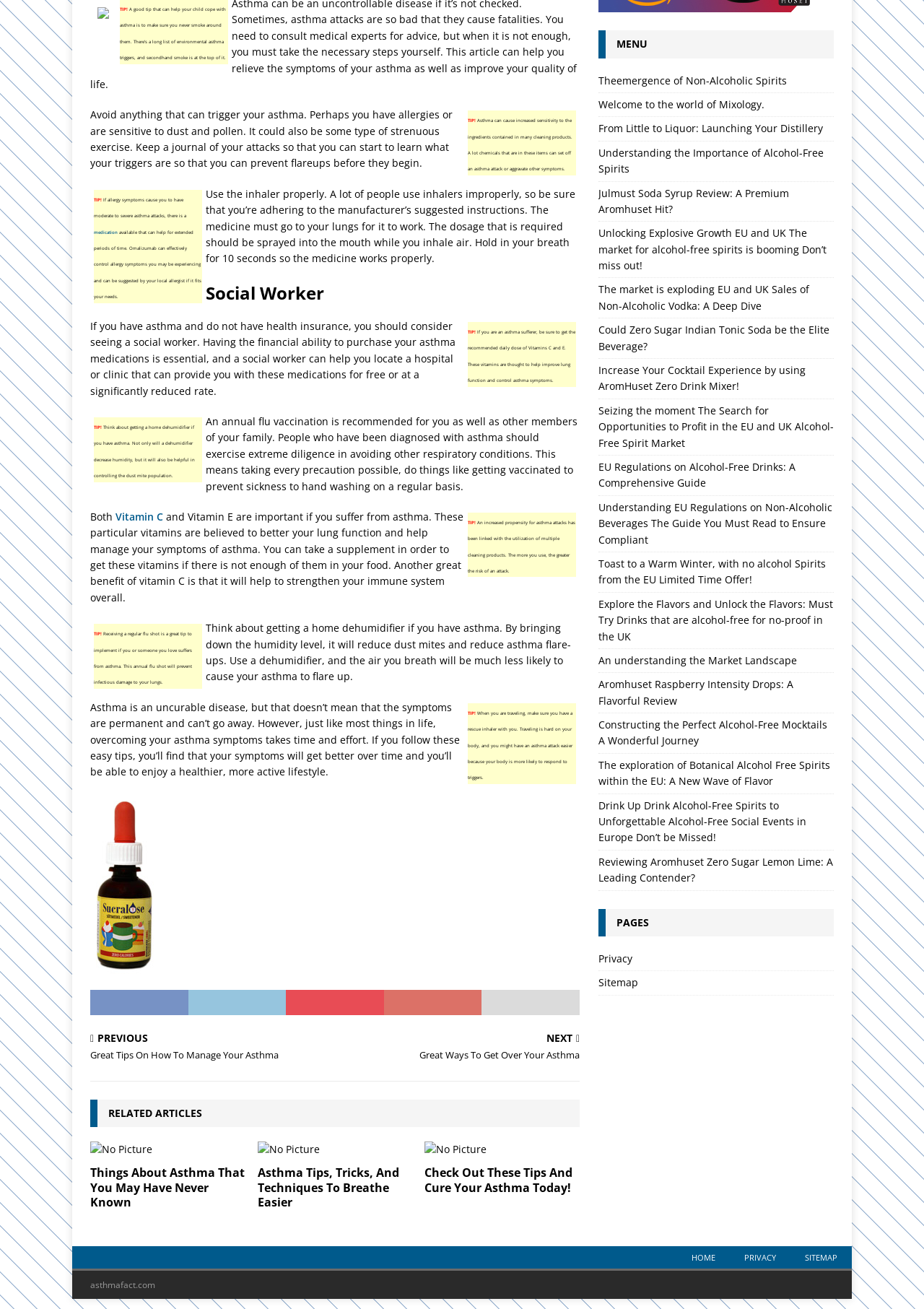Please predict the bounding box coordinates (top-left x, top-left y, bottom-right x, bottom-right y) for the UI element in the screenshot that fits the description: An understanding the Market Landscape

[0.647, 0.499, 0.862, 0.51]